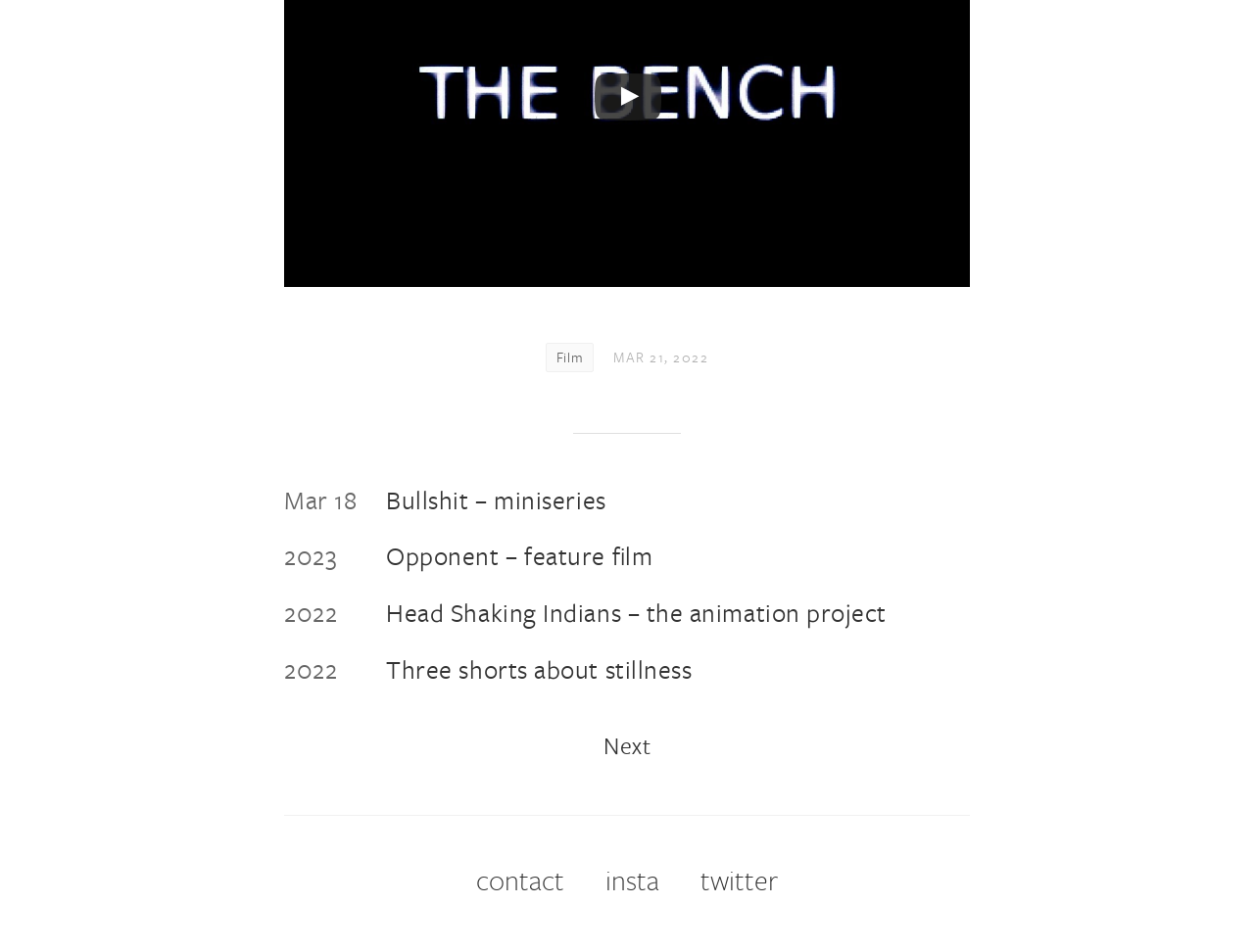Please locate the bounding box coordinates of the element that needs to be clicked to achieve the following instruction: "Go to Next page". The coordinates should be four float numbers between 0 and 1, i.e., [left, top, right, bottom].

[0.481, 0.767, 0.519, 0.8]